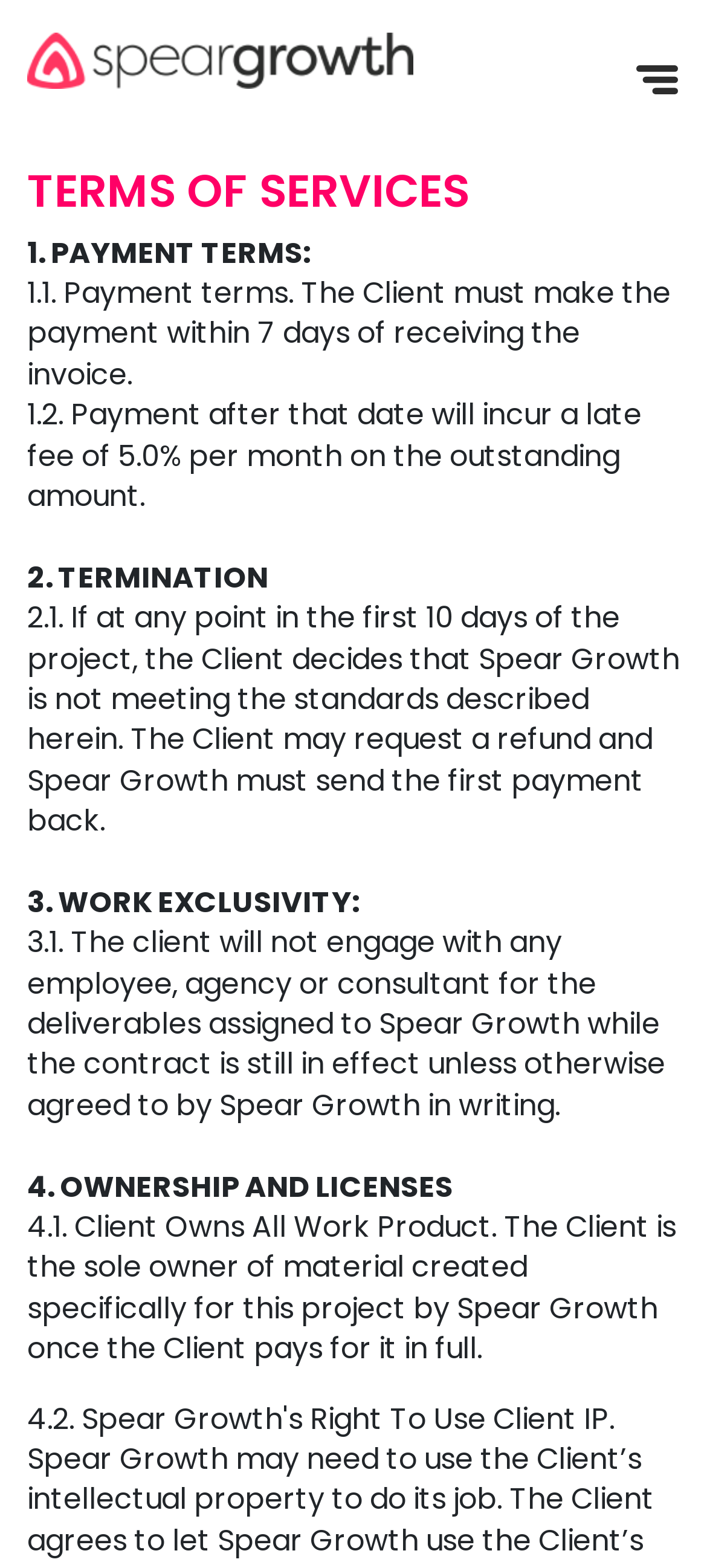What is the late fee percentage?
Using the visual information, reply with a single word or short phrase.

5.0% per month